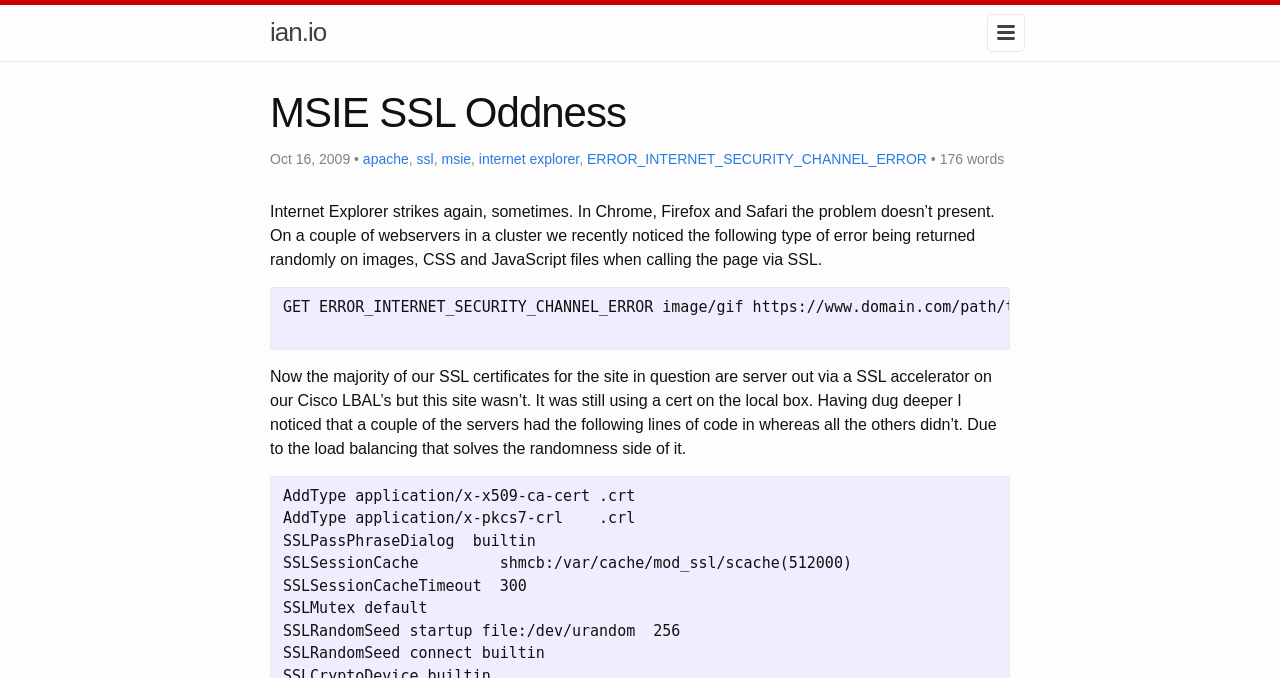What is the error code mentioned in the webpage?
Refer to the image and provide a concise answer in one word or phrase.

ERROR_INTERNET_SECURITY_CHANNEL_ERROR